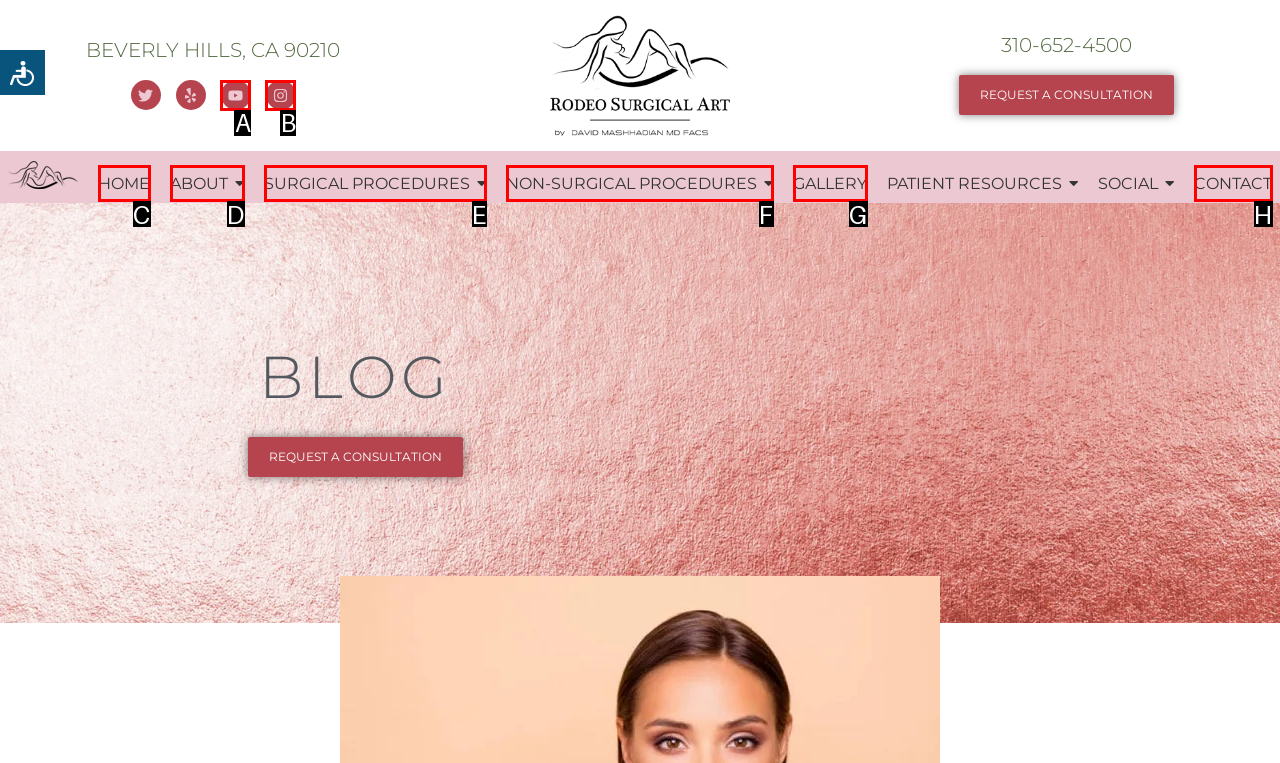Choose the HTML element that matches the description: 简体中文
Reply with the letter of the correct option from the given choices.

None